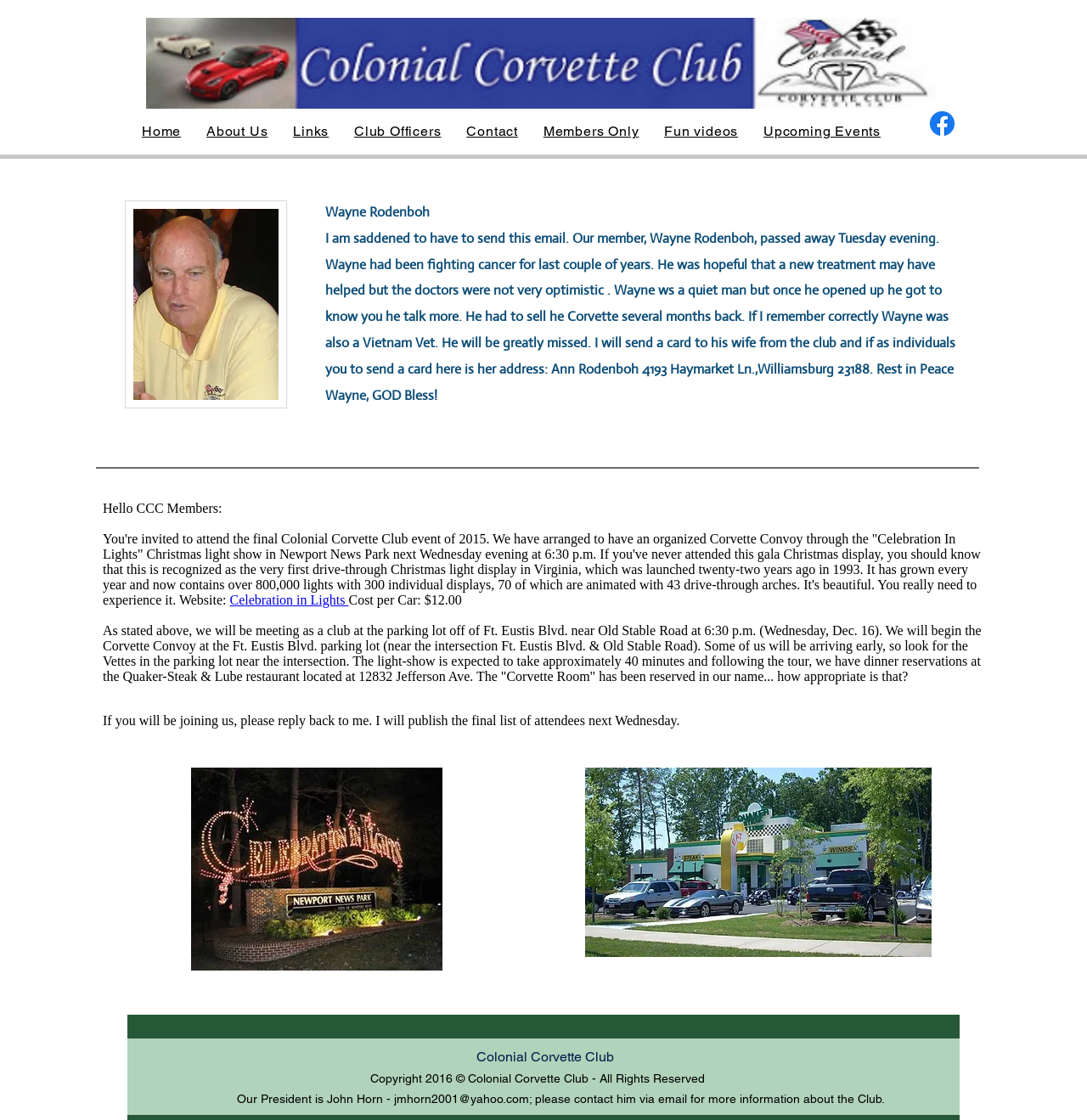Find the bounding box coordinates for the UI element whose description is: "Fun videos". The coordinates should be four float numbers between 0 and 1, in the format [left, top, right, bottom].

[0.602, 0.104, 0.688, 0.13]